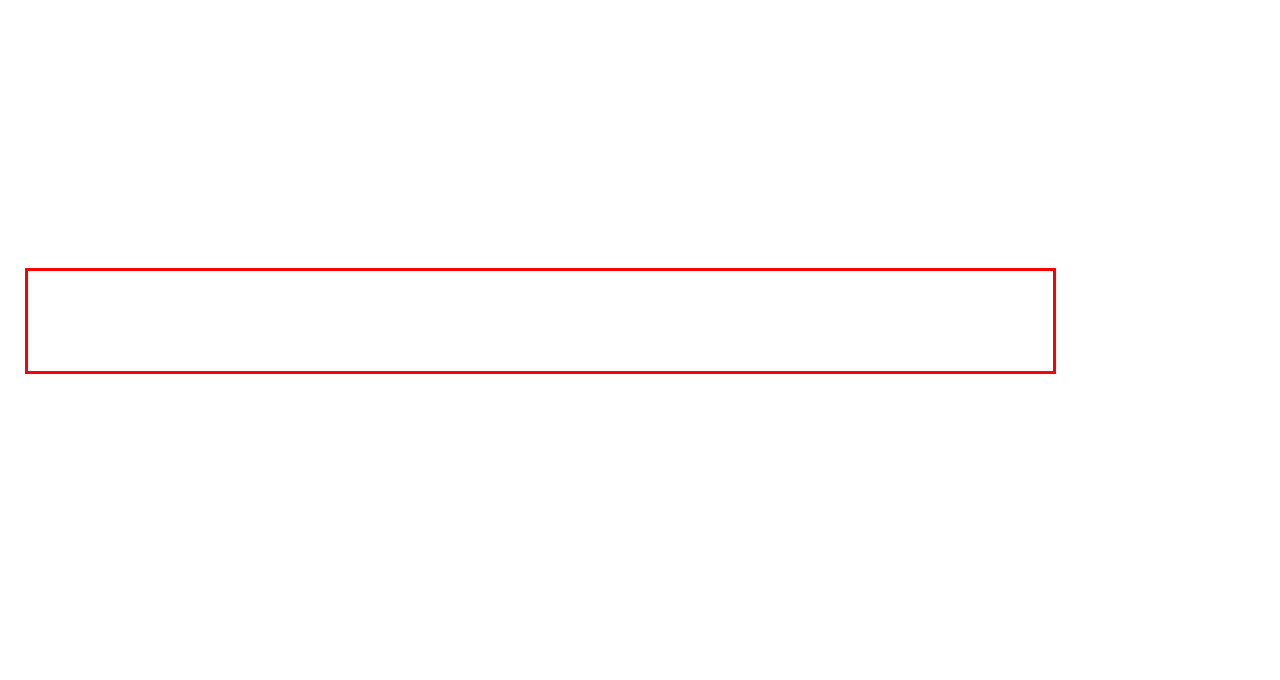Please identify the text within the red rectangular bounding box in the provided webpage screenshot.

Our parent company, die Schmidt Kranz Group, consists of several medium-sized companies. From our headquarters in Germany and with independent companies, we have an international presence in over 25 countries with more than 3,200 employees.